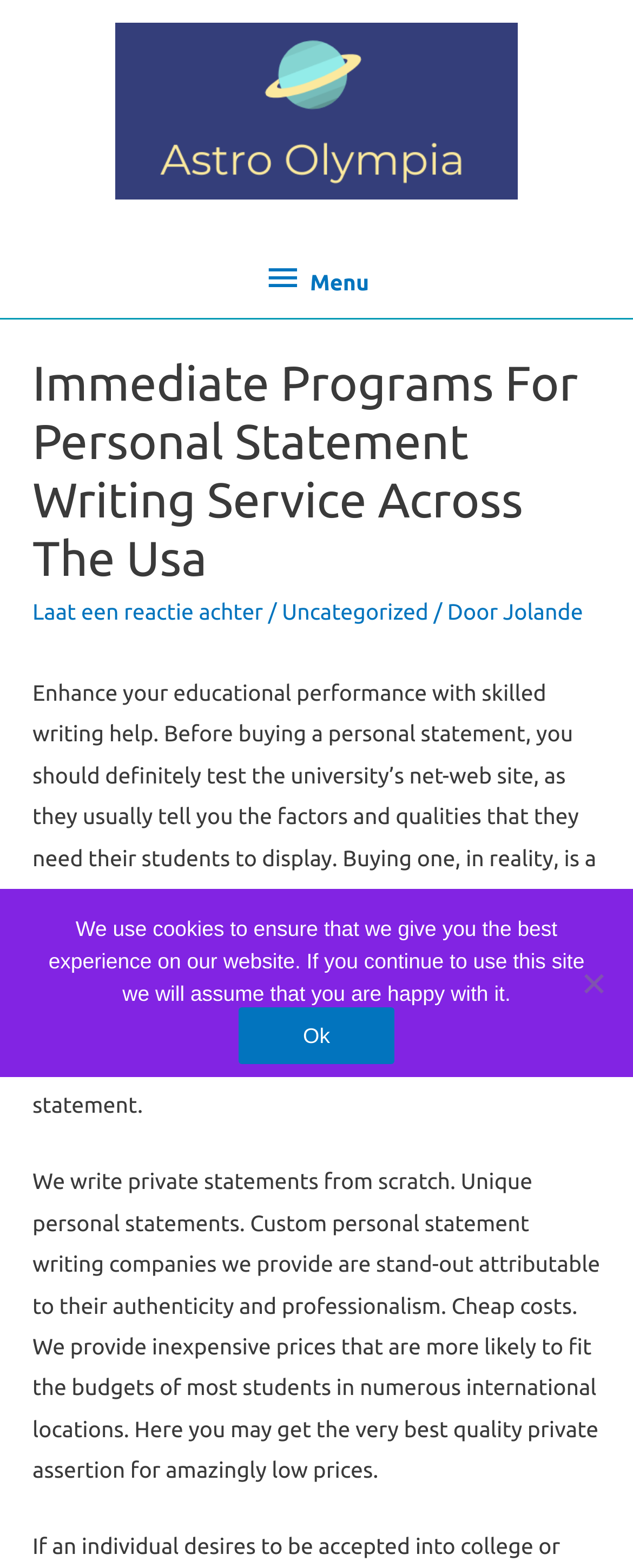From the webpage screenshot, predict the bounding box coordinates (top-left x, top-left y, bottom-right x, bottom-right y) for the UI element described here: Laat een reactie achter

[0.051, 0.381, 0.416, 0.398]